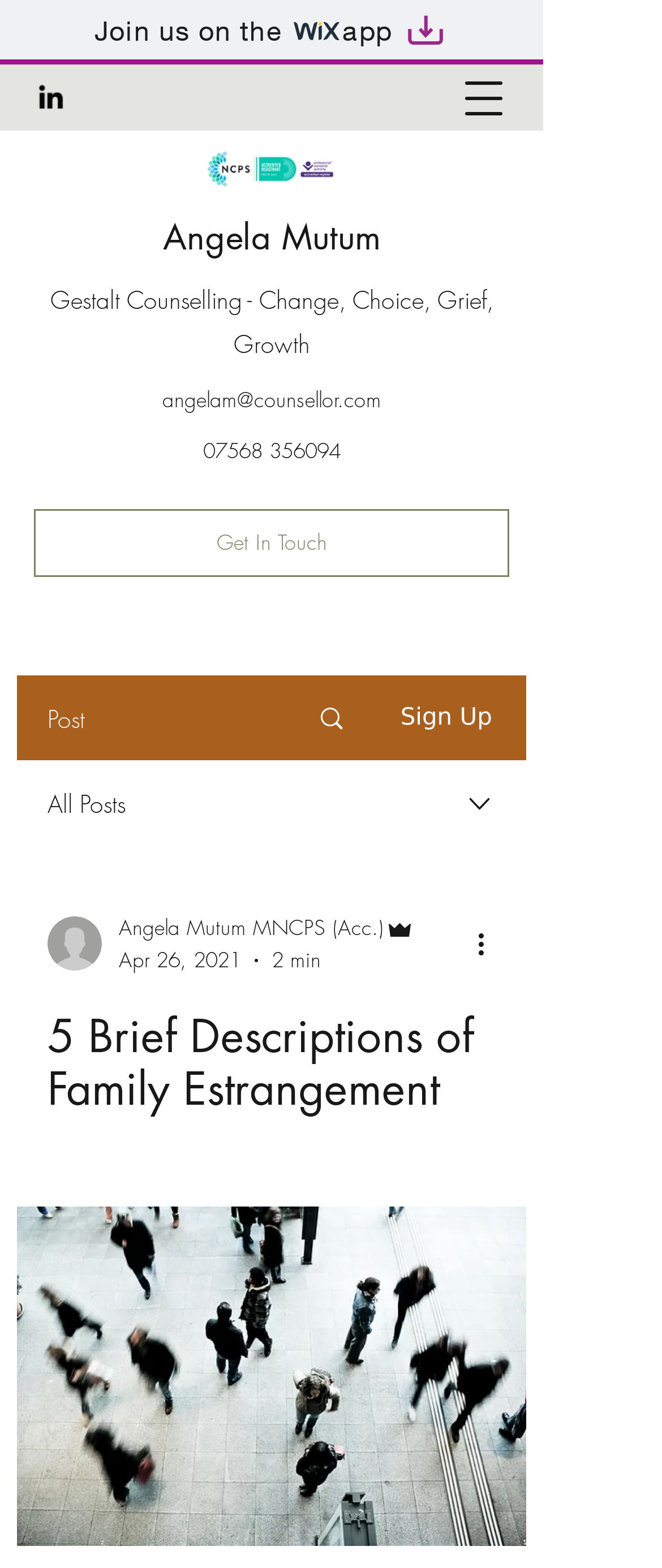Determine the bounding box coordinates of the region to click in order to accomplish the following instruction: "Click on LinkedIn". Provide the coordinates as four float numbers between 0 and 1, specifically [left, top, right, bottom].

[0.051, 0.051, 0.103, 0.073]